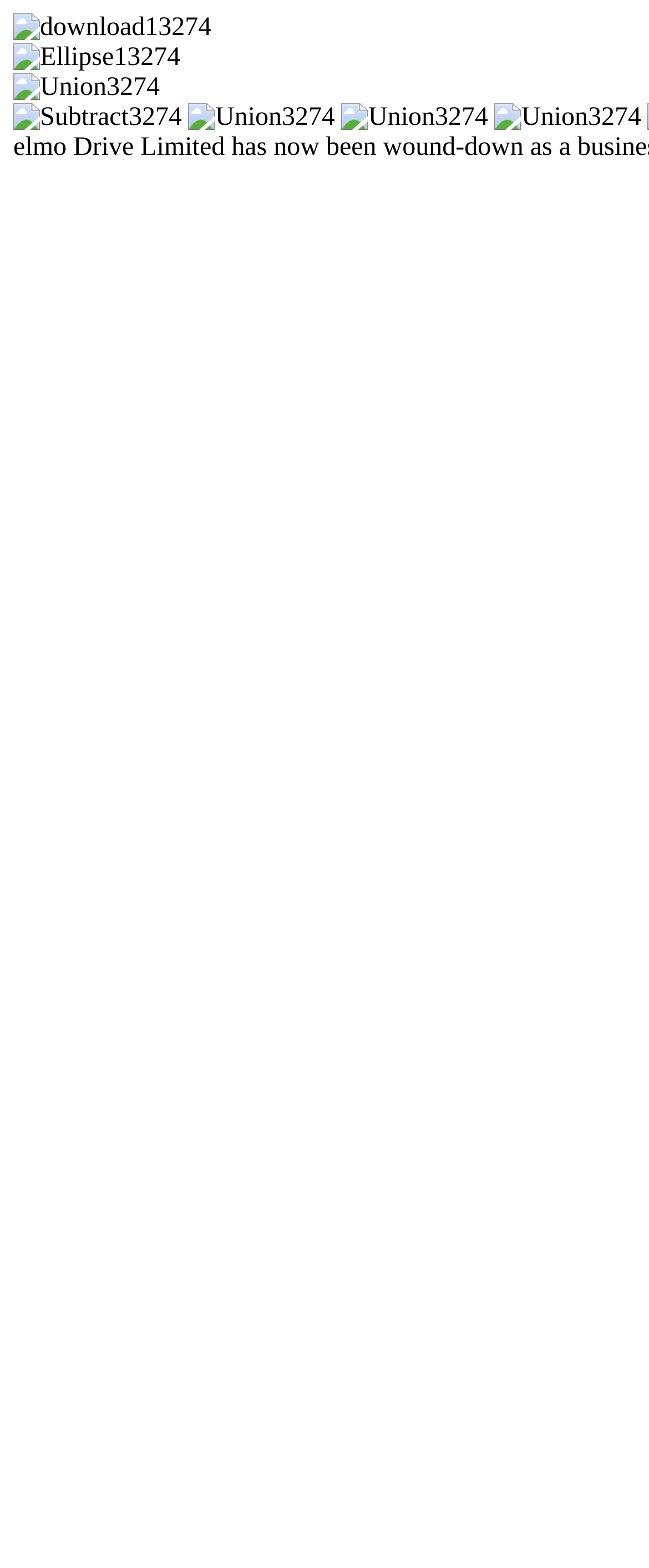What is the purpose of the icons?
Using the image as a reference, give a one-word or short phrase answer.

Math operations